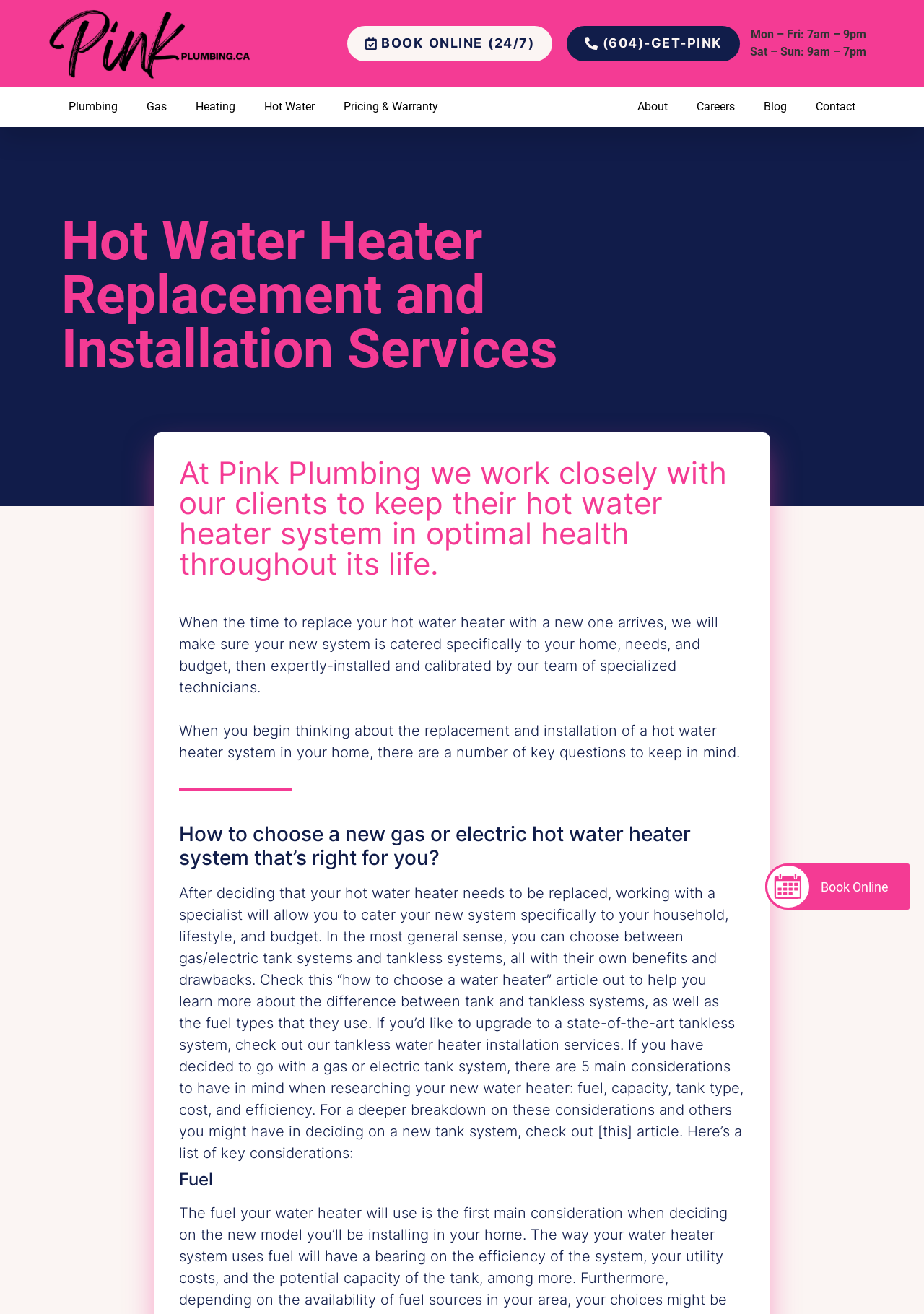What is the main service offered by Pink Plumbing?
Based on the visual content, answer with a single word or a brief phrase.

Water heater repair and replacement